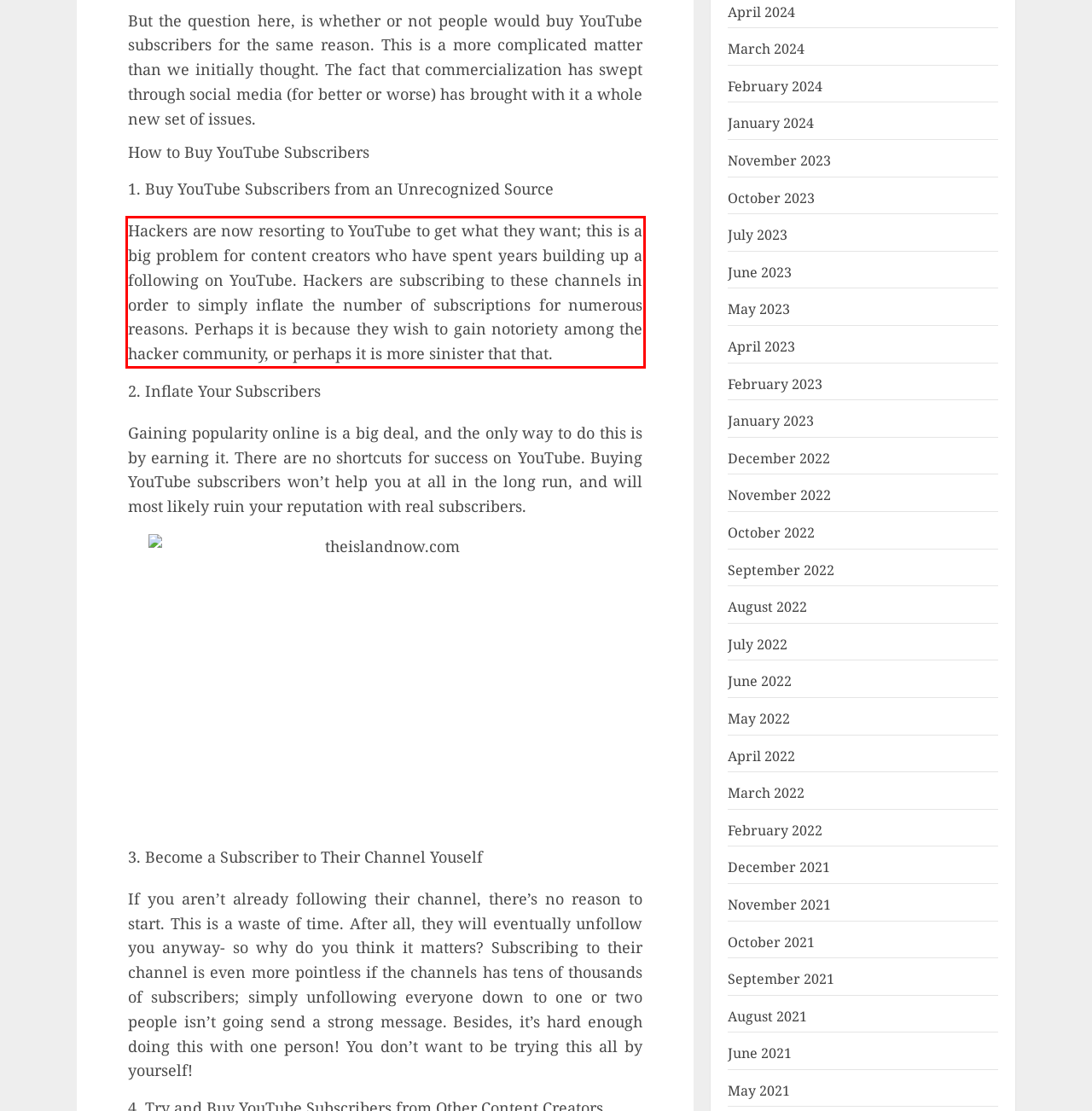Please look at the webpage screenshot and extract the text enclosed by the red bounding box.

Hackers are now resorting to YouTube to get what they want; this is a big problem for content creators who have spent years building up a following on YouTube. Hackers are subscribing to these channels in order to simply inflate the number of subscriptions for numerous reasons. Perhaps it is because they wish to gain notoriety among the hacker community, or perhaps it is more sinister that that.